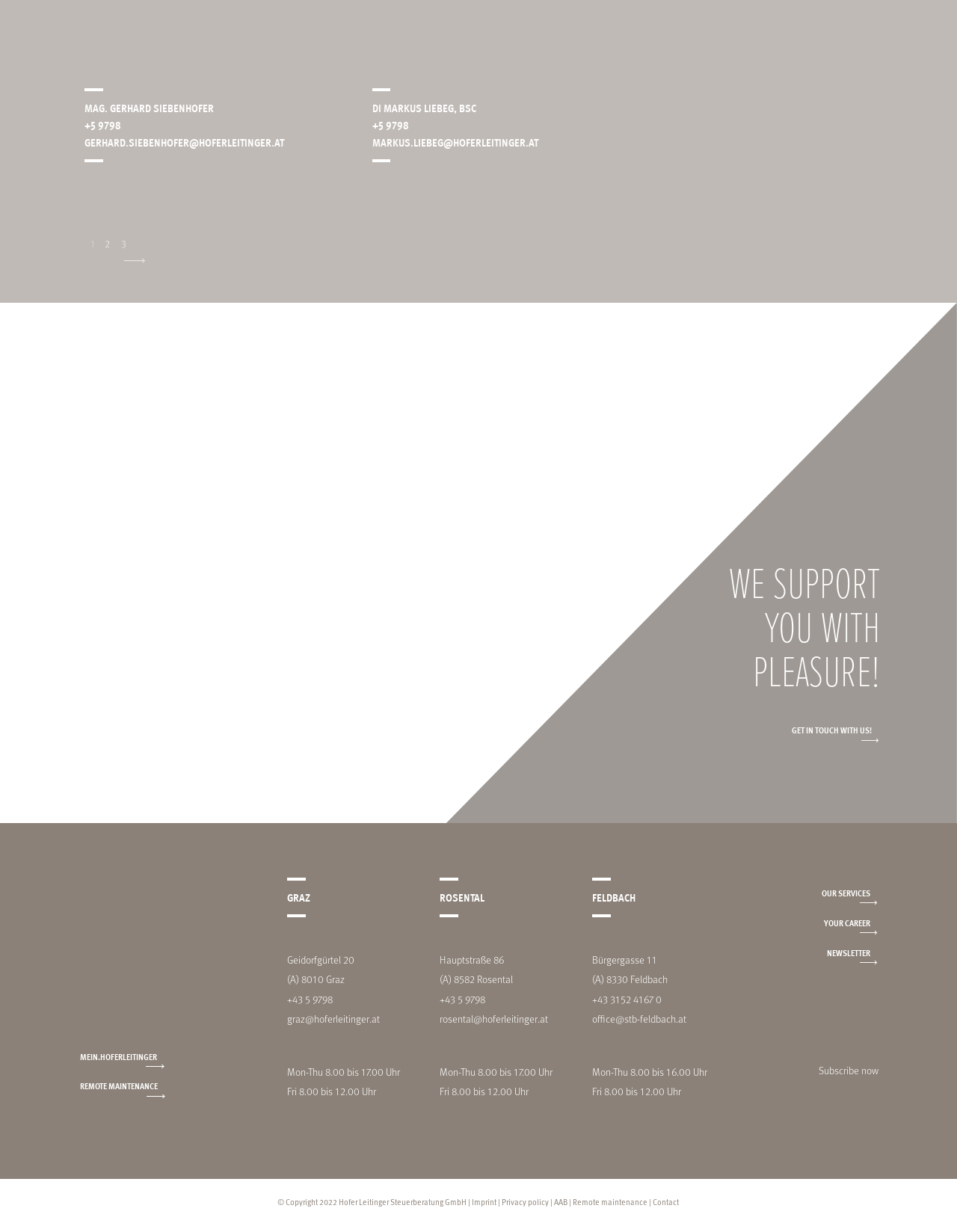Determine the bounding box coordinates of the region to click in order to accomplish the following instruction: "Get in touch with us". Provide the coordinates as four float numbers between 0 and 1, specifically [left, top, right, bottom].

[0.667, 0.58, 0.919, 0.605]